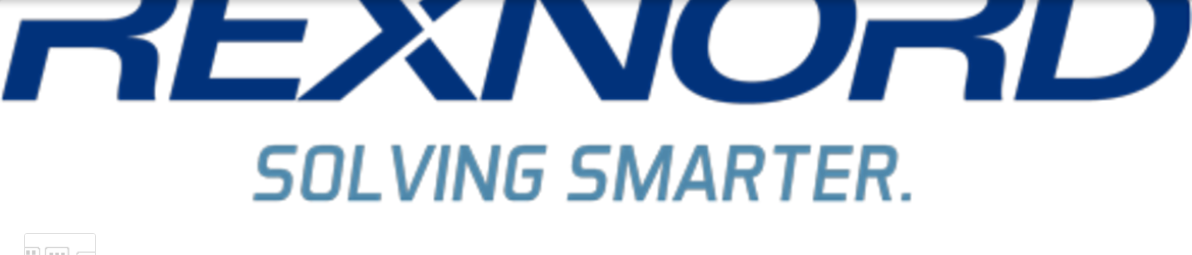What fields does Rexnord provide advanced manufacturing capabilities in?
Please respond to the question with as much detail as possible.

Rexnord is dedicated to providing advanced manufacturing capabilities, particularly in the fields of electric motors, controls, and power transmission products, which is evident from the logo and tagline of the company.